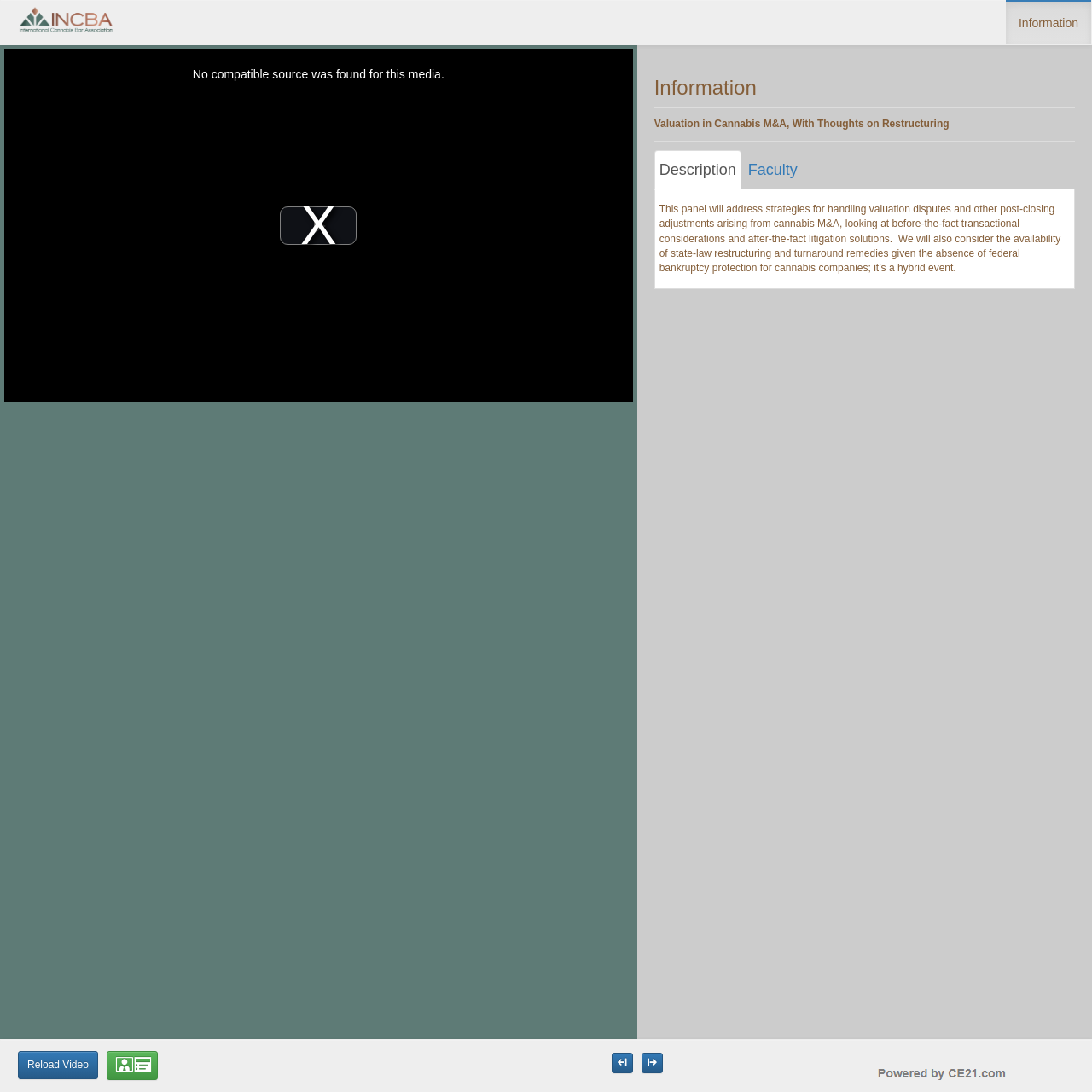Using the provided element description: "aria-label="Maximize the Viewer size"", determine the bounding box coordinates of the corresponding UI element in the screenshot.

[0.587, 0.952, 0.607, 0.995]